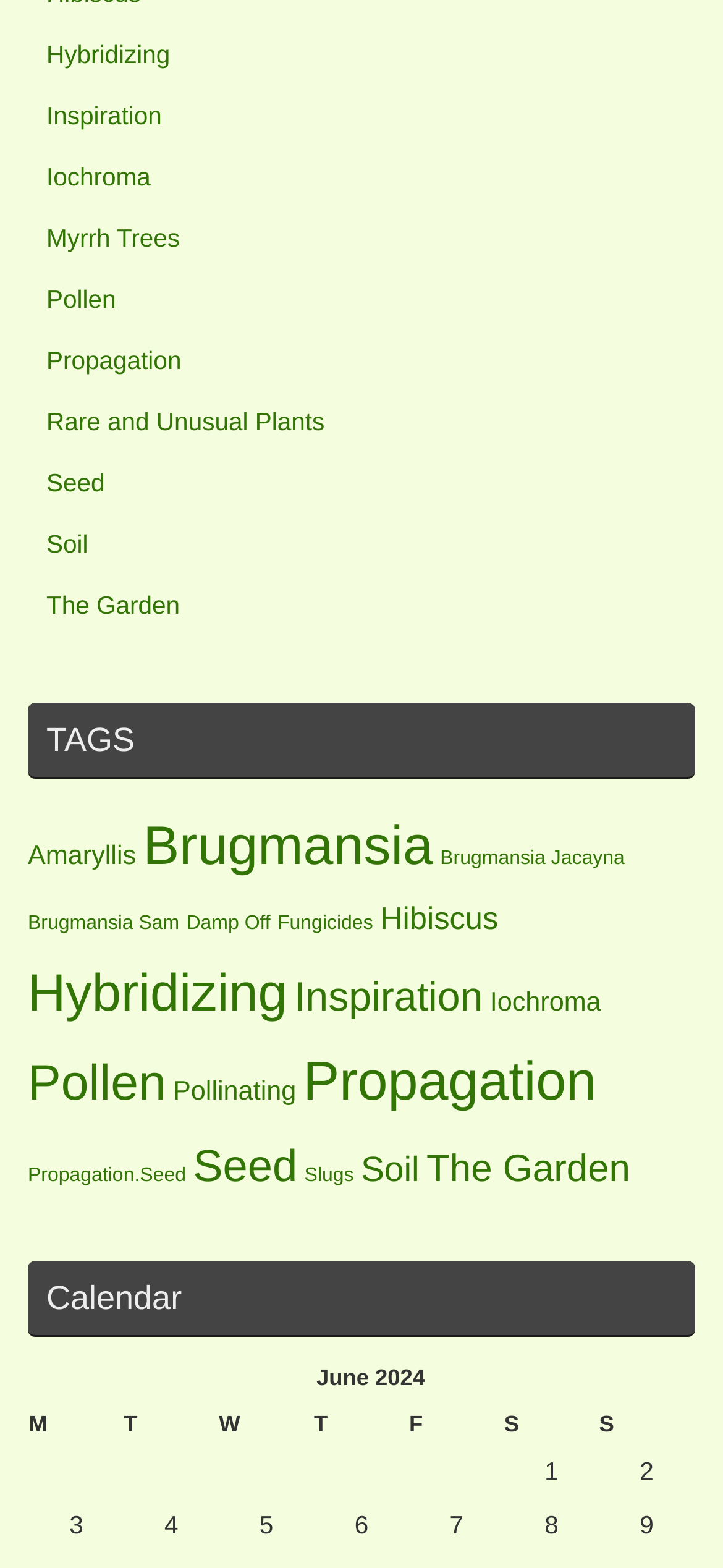Please analyze the image and give a detailed answer to the question:
How many columns are in the calendar table?

The calendar table has 7 columns, which can be counted by looking at the column headers, namely 'M', 'T', 'W', 'T', 'F', 'S', and 'S' with bounding boxes [0.04, 0.896, 0.171, 0.921], [0.171, 0.896, 0.303, 0.921], [0.303, 0.896, 0.434, 0.921], [0.434, 0.896, 0.566, 0.921], [0.566, 0.896, 0.697, 0.921], [0.697, 0.896, 0.829, 0.921], and [0.829, 0.896, 0.96, 0.921] respectively.